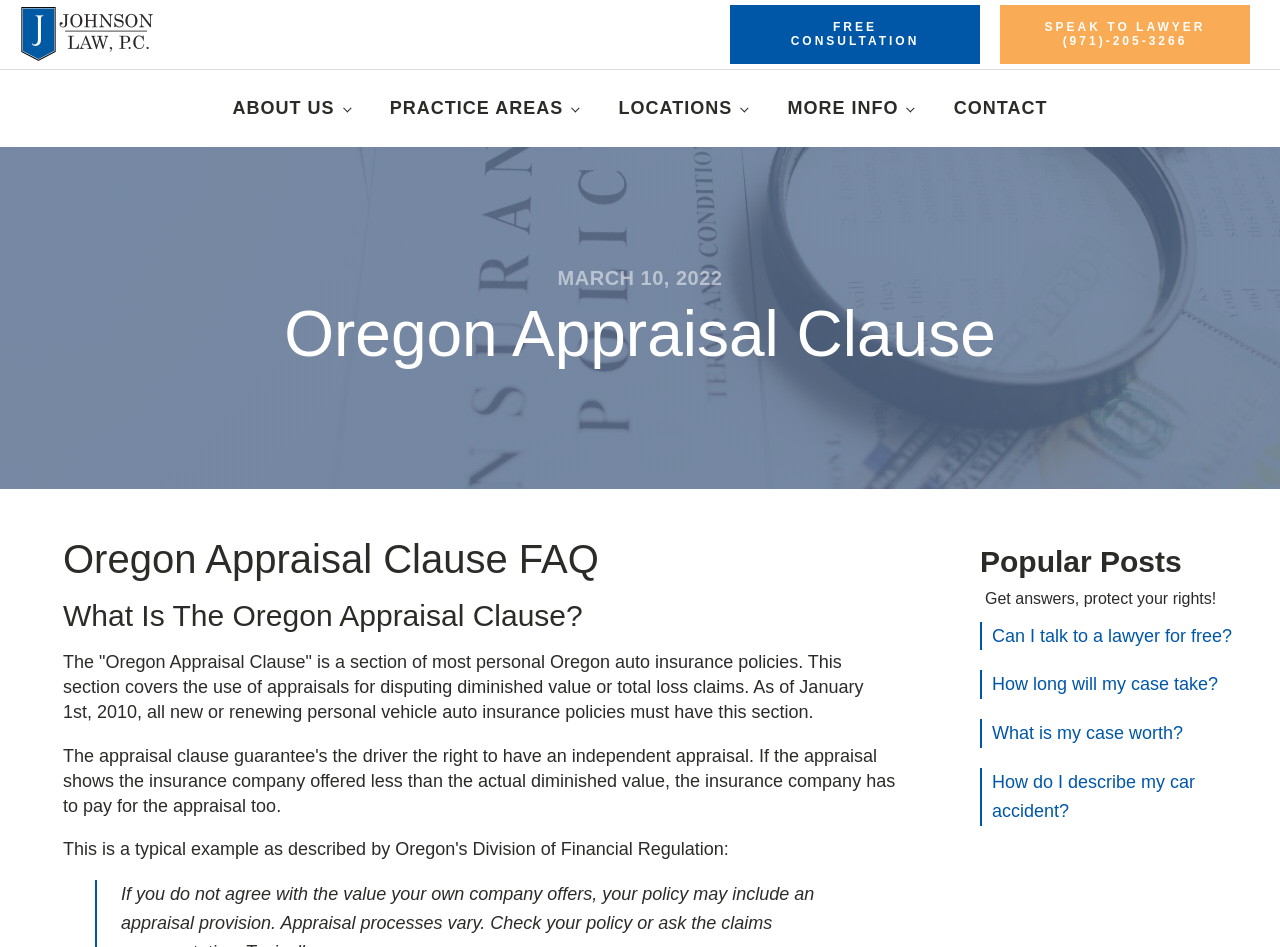Please find the bounding box coordinates of the clickable region needed to complete the following instruction: "Contact a lawyer at (971)-205-3266". The bounding box coordinates must consist of four float numbers between 0 and 1, i.e., [left, top, right, bottom].

[0.781, 0.005, 0.977, 0.067]